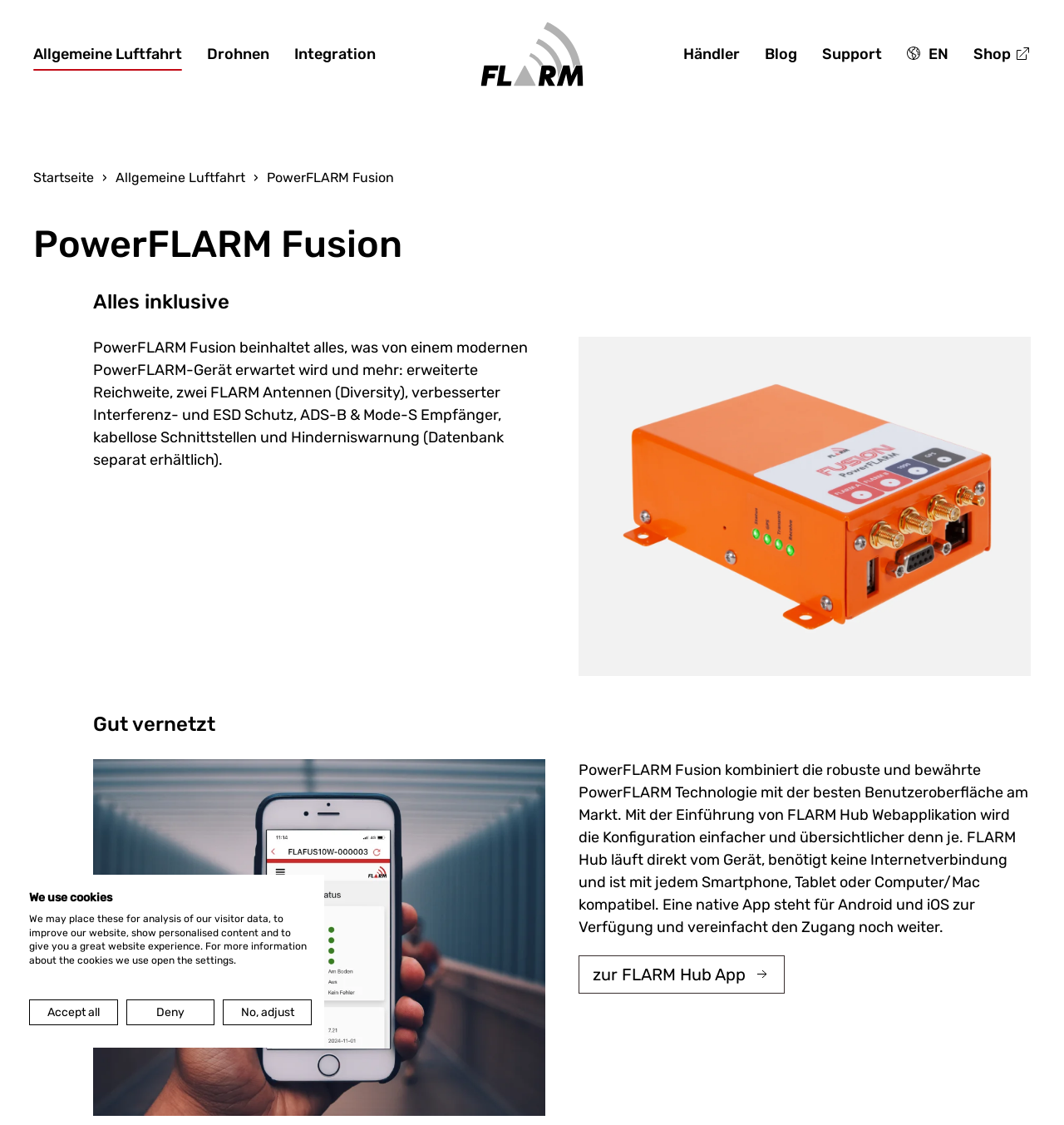What is the purpose of the 'Händler' link?
Based on the screenshot, answer the question with a single word or phrase.

To access dealers